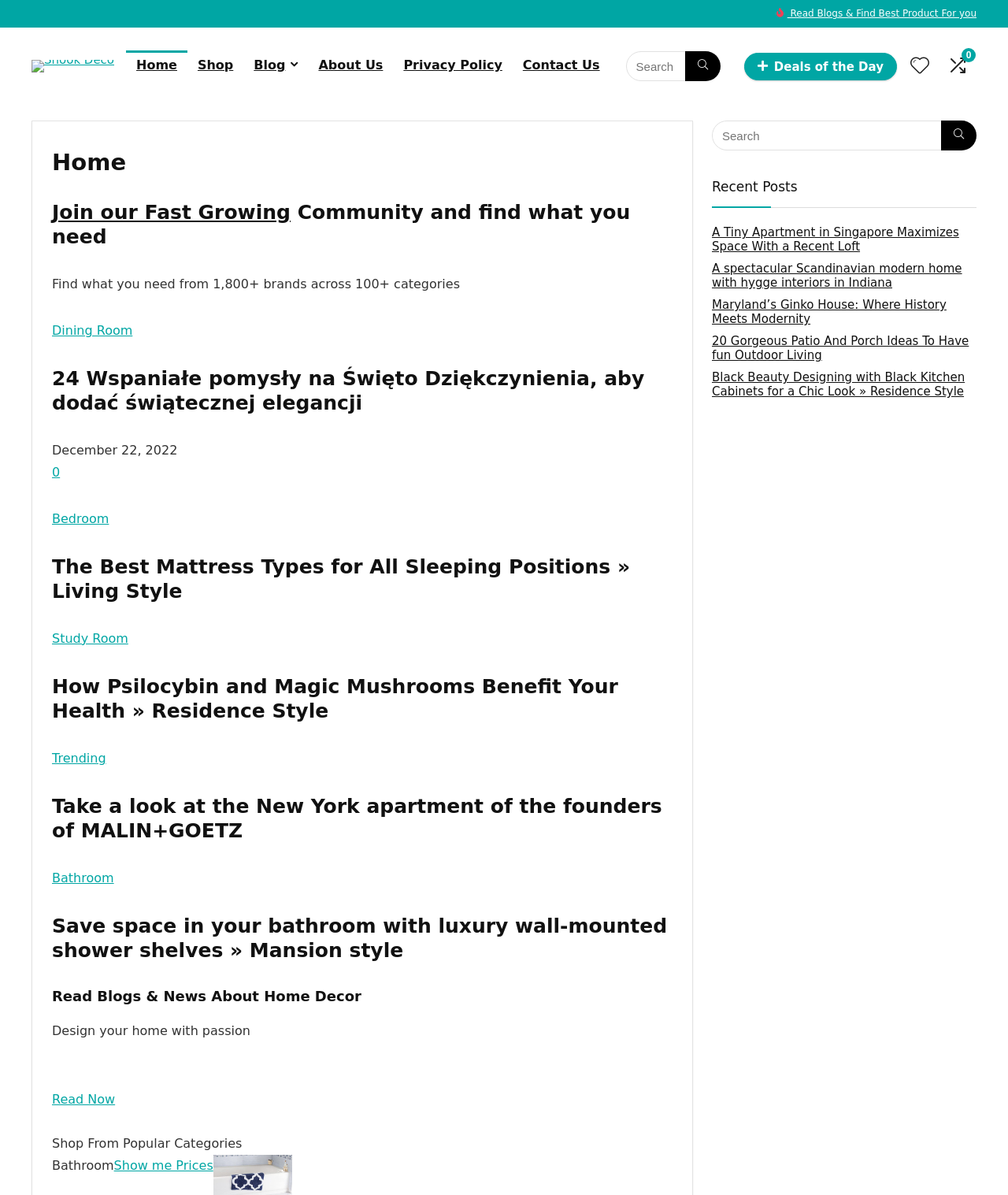Give a detailed account of the webpage, highlighting key information.

The webpage is titled "Shook Deco" and has a prominent link at the top to "Read Blogs & Find Best Product For you". Below this, there is a logo image of "Shook Deco" accompanied by a link to the homepage. The top navigation bar consists of links to "Home", "Shop", "Blog", "About Us", "Privacy Policy", and "Contact Us". 

To the right of the navigation bar, there is a search bar with a textbox and a search button. Below this, there is a link to "Deals of the Day" and a small icon. 

The main content area is divided into two sections. The left section has a heading "Home" and a subheading "Join our Fast Growing Community and find what you need". Below this, there are links to various categories such as "Dining Room", "Bedroom", "Study Room", and "Bathroom". Each category has a heading and a brief description. 

The right section has a heading "Read Blogs & News About Home Decor" and a subheading "Design your home with passion". Below this, there is a button to "Read Now" and a section titled "From Popular Categories" with links to "Bathroom" and a "Show me Prices" button. 

At the bottom of the page, there is a complementary section with a search bar and a section titled "Recent Posts" with links to various blog articles.